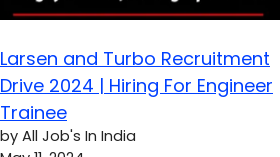What is the deadline for applications?
Answer the question with a single word or phrase derived from the image.

Not specified